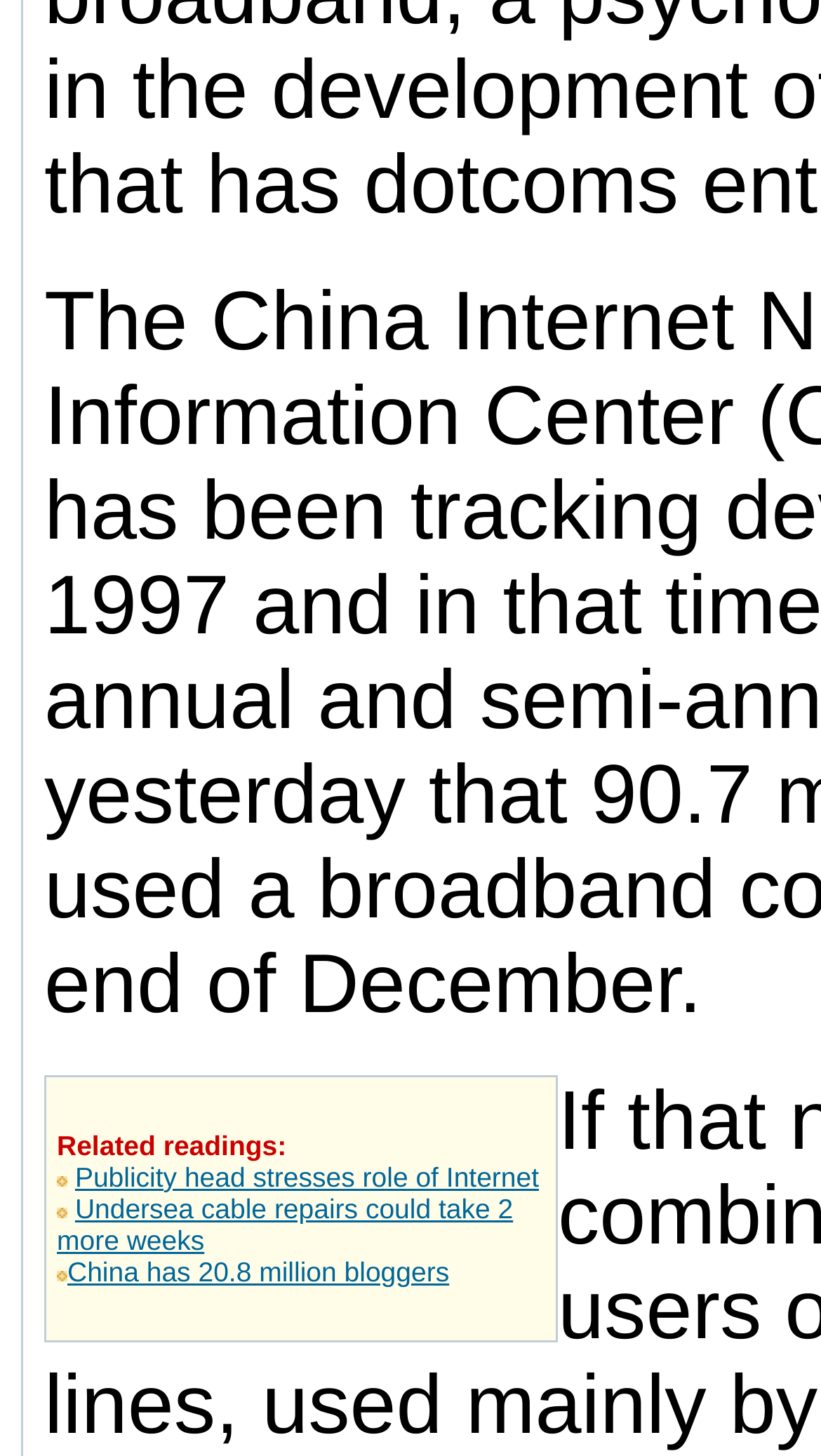Using the description: "China has 20.8 million bloggers", identify the bounding box of the corresponding UI element in the screenshot.

[0.082, 0.863, 0.547, 0.884]